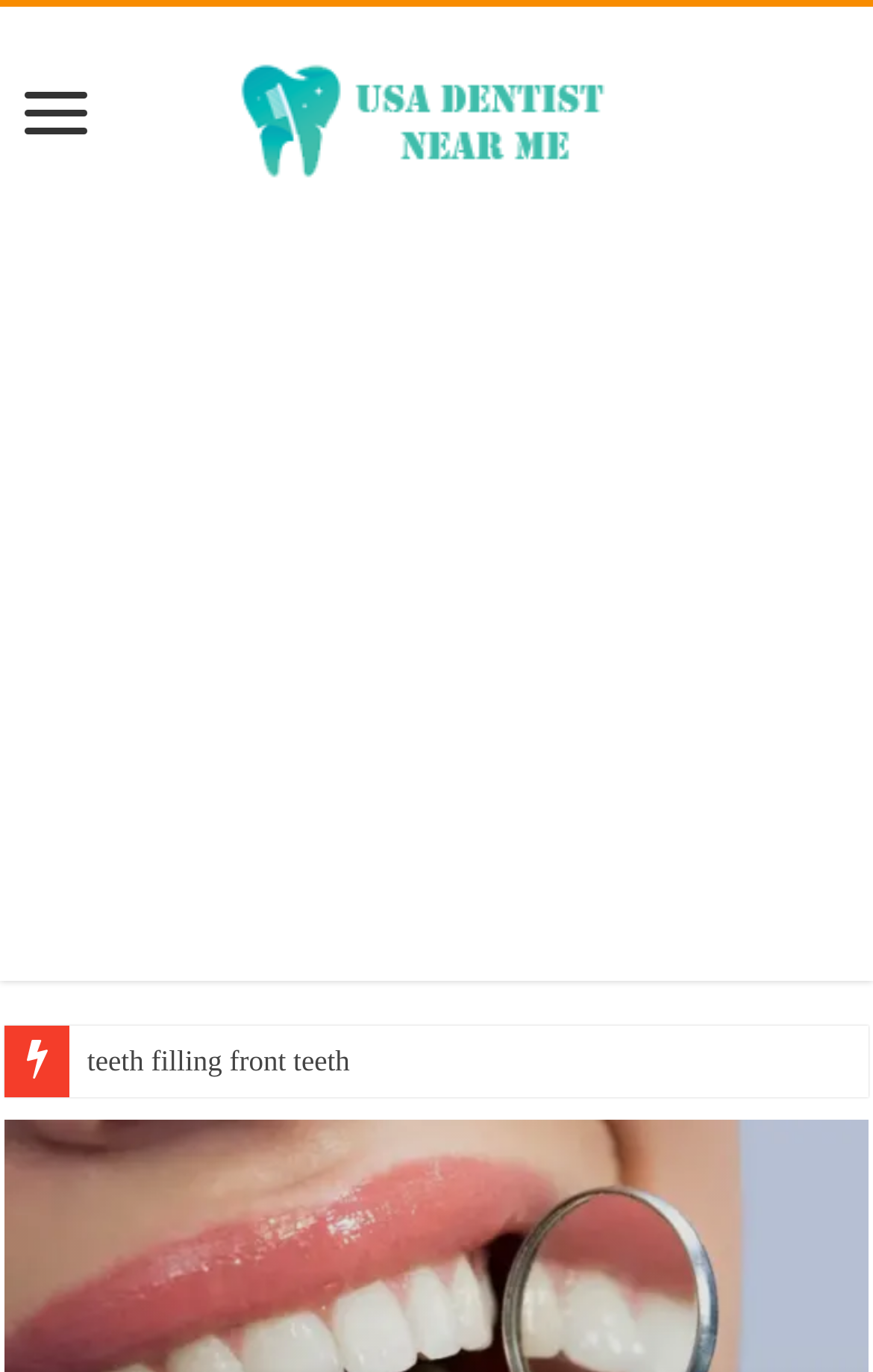Please provide a comprehensive response to the question below by analyzing the image: 
What is the position of the link 'teeth filling front teeth'?

I found the link 'teeth filling front teeth' with a bounding box coordinate of [0.079, 0.748, 0.421, 0.8]. The y1 coordinate of 0.748 is relatively high compared to other elements, indicating that this link is located near the bottom of the page.